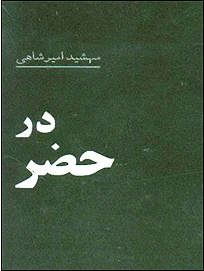Break down the image and provide a full description, noting any significant aspects.

The image depicts the book cover of "در حَضَر" (translated as "At Home") by Mahshid Amir-Shahy. The cover features a simple yet striking design, dominated by a deep green background that evokes a sense of seriousness and depth. The title, rendered in bold white Persian script, stands out prominently against the dark backdrop, creating a visual contrast that draws the viewer's attention. The author's name is subtly placed at the top of the cover, emphasizing the literary significance of the work while maintaining an air of elegance. This book provides a narrative centered around the Islamic Revolution in Iran, offering insights into the socio-political climate of the time through a personal and critical lens.